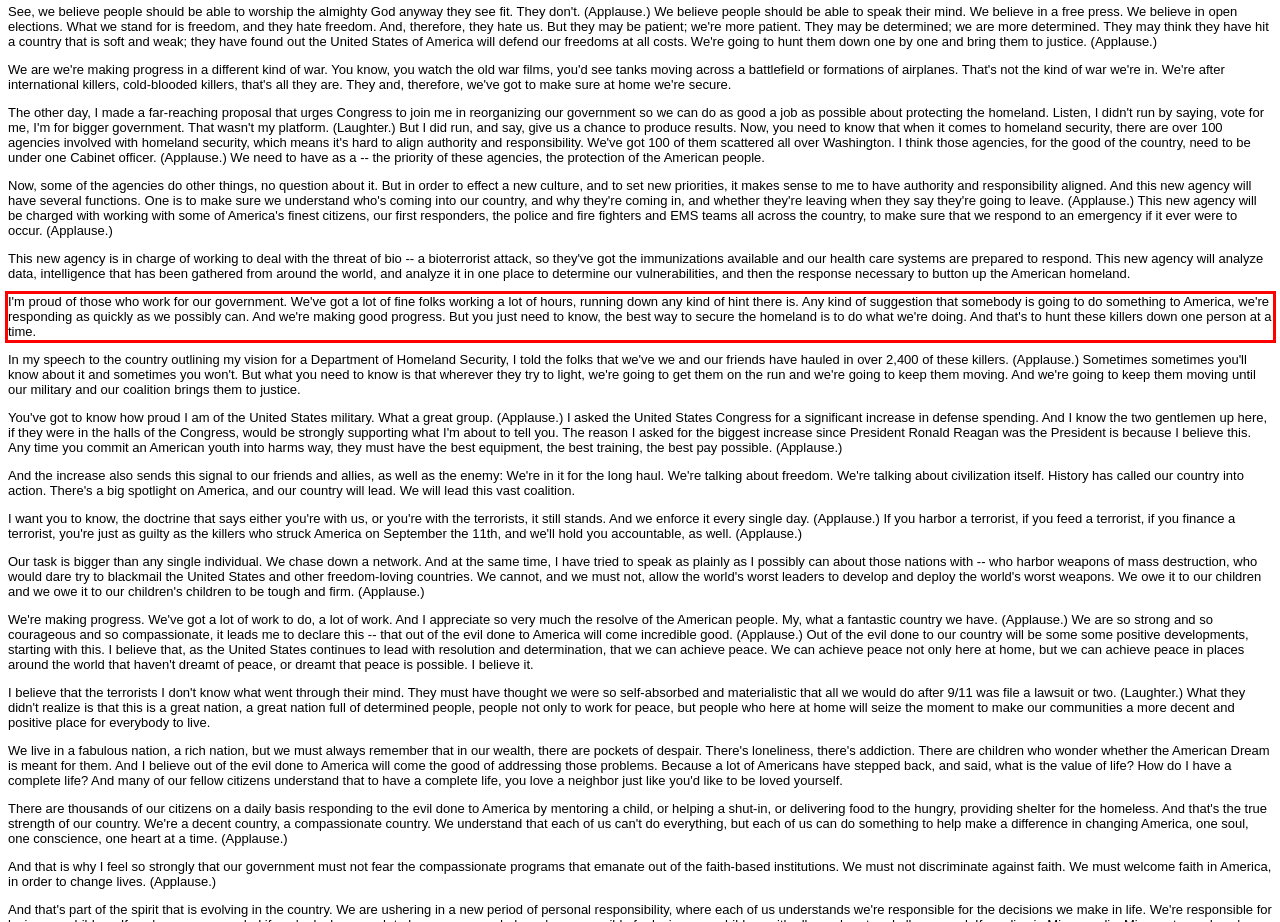Observe the screenshot of the webpage that includes a red rectangle bounding box. Conduct OCR on the content inside this red bounding box and generate the text.

I'm proud of those who work for our government. We've got a lot of fine folks working a lot of hours, running down any kind of hint there is. Any kind of suggestion that somebody is going to do something to America, we're responding as quickly as we possibly can. And we're making good progress. But you just need to know, the best way to secure the homeland is to do what we're doing. And that's to hunt these killers down one person at a time.